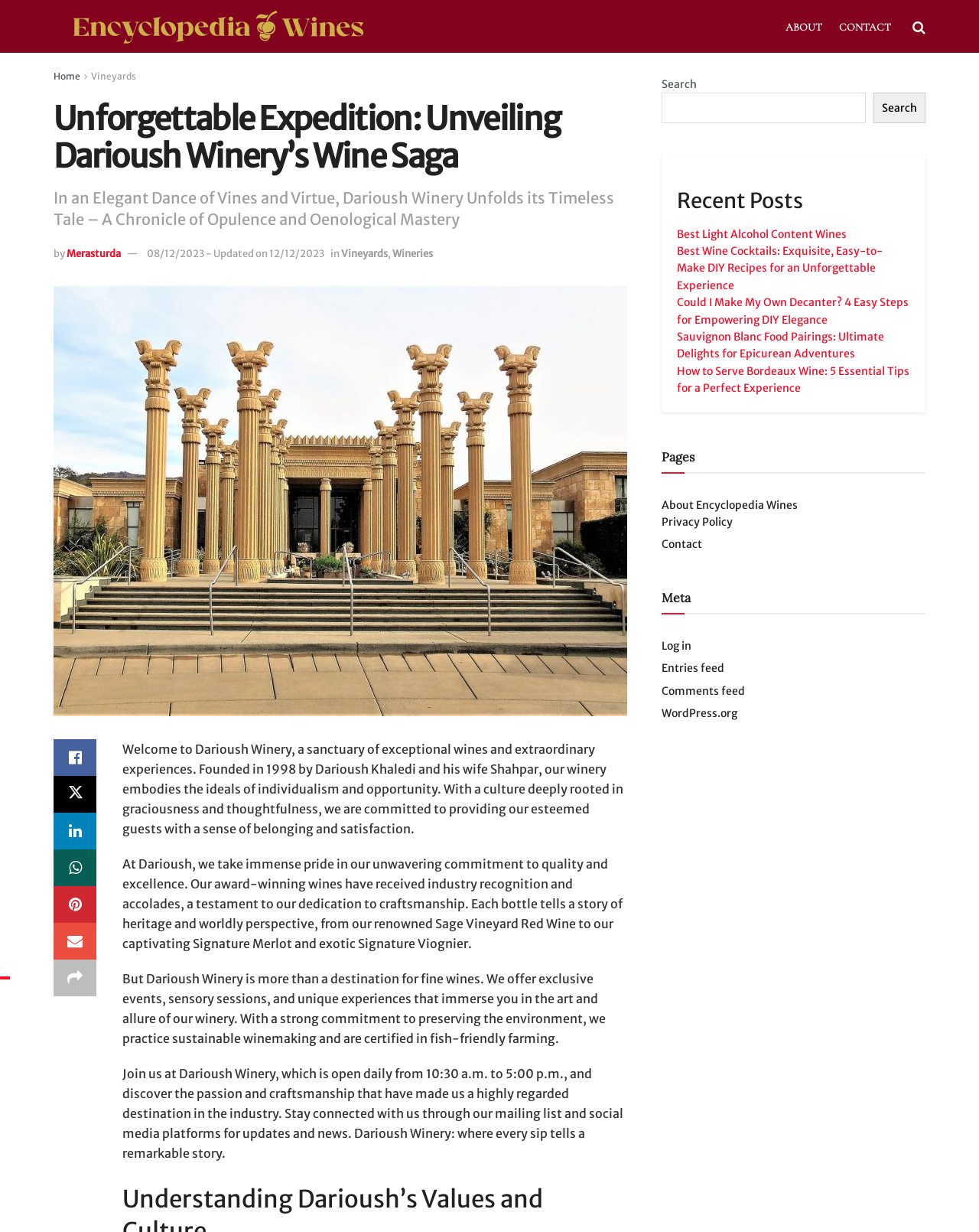Extract the main heading text from the webpage.

Unforgettable Expedition: Unveiling Darioush Winery’s Wine Saga